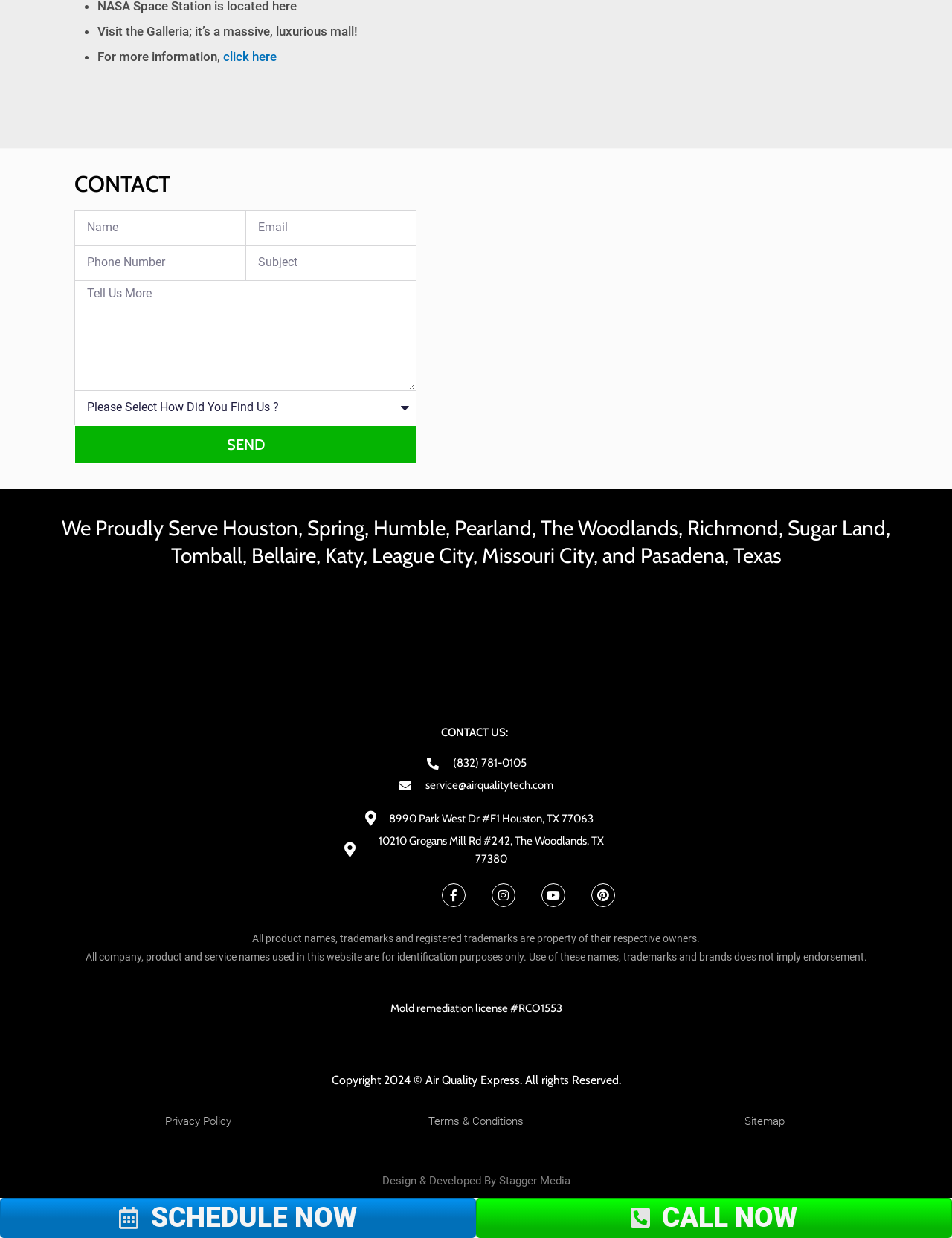Give a one-word or one-phrase response to the question:
What is the license number for mold remediation?

RCO1553